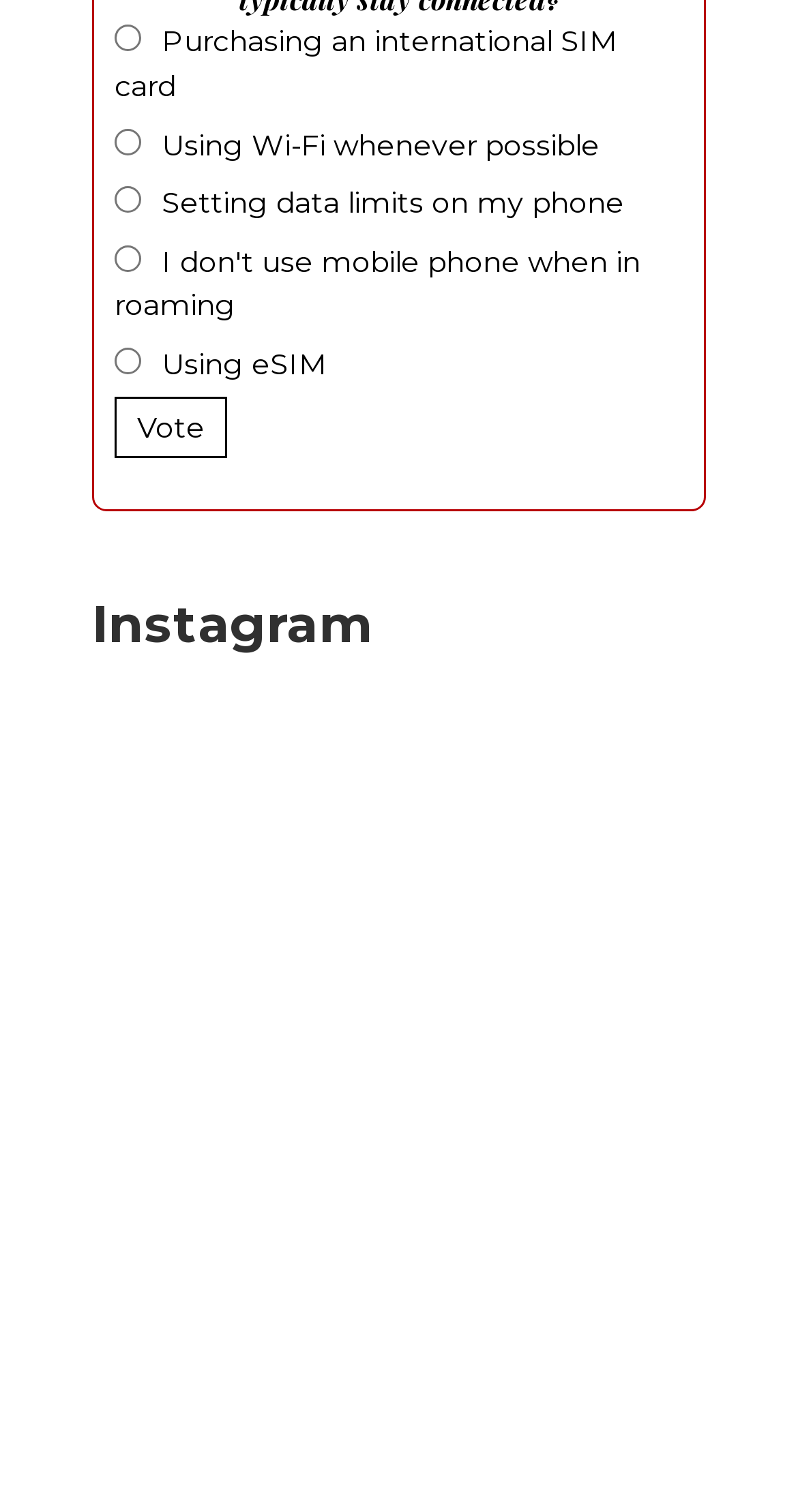Please answer the following query using a single word or phrase: 
What is the airline that enhances its loyalty program with Comarch?

Azerbaijan Airlines